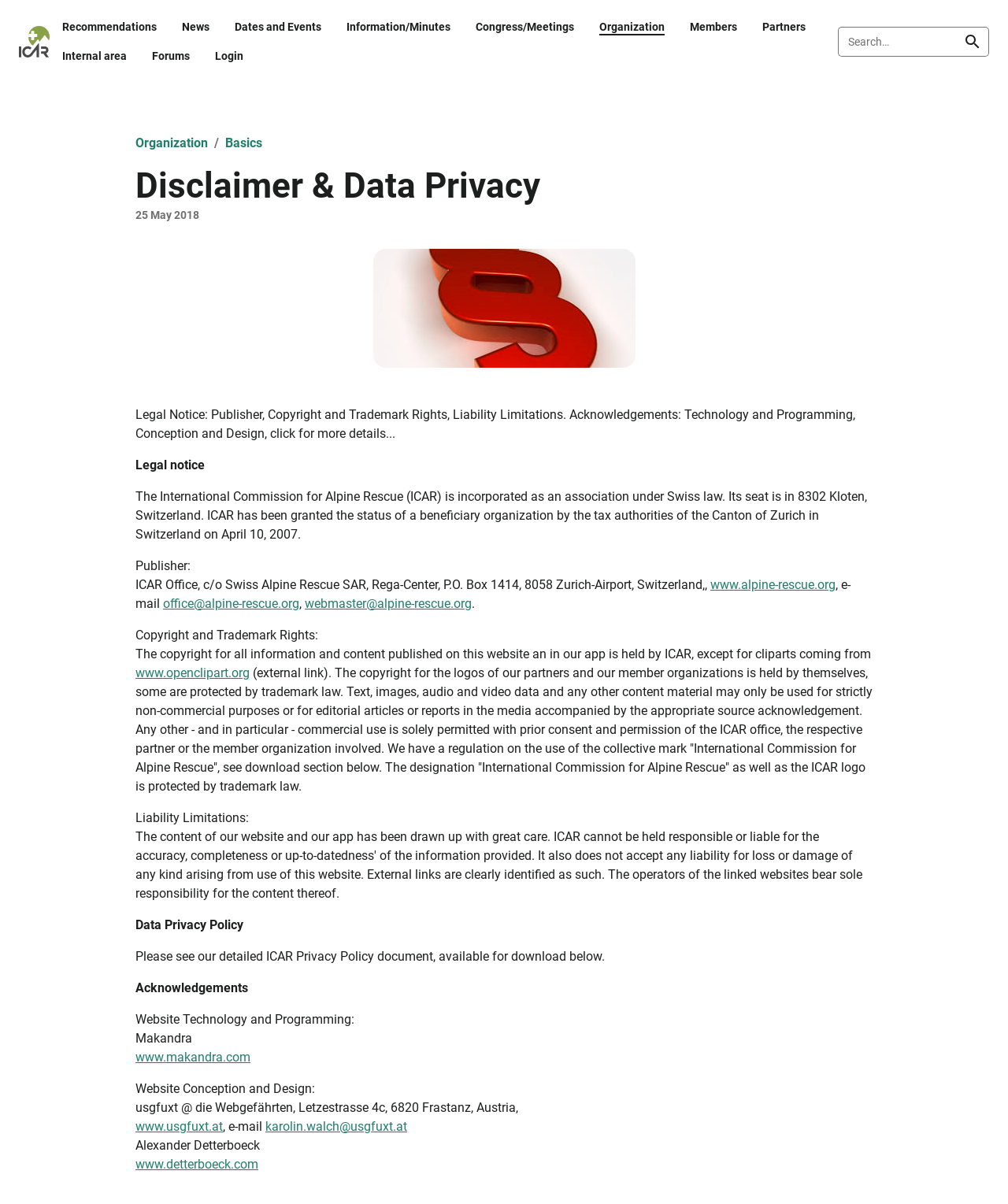Utilize the details in the image to give a detailed response to the question: What is the name of the organization?

The name of the organization can be found in the logo link at the top of the page, which says 'ICAR Logo'. Additionally, the text 'The International Commission for Alpine Rescue (ICAR) is incorporated as an association under Swiss law.' confirms that the organization's name is ICAR.